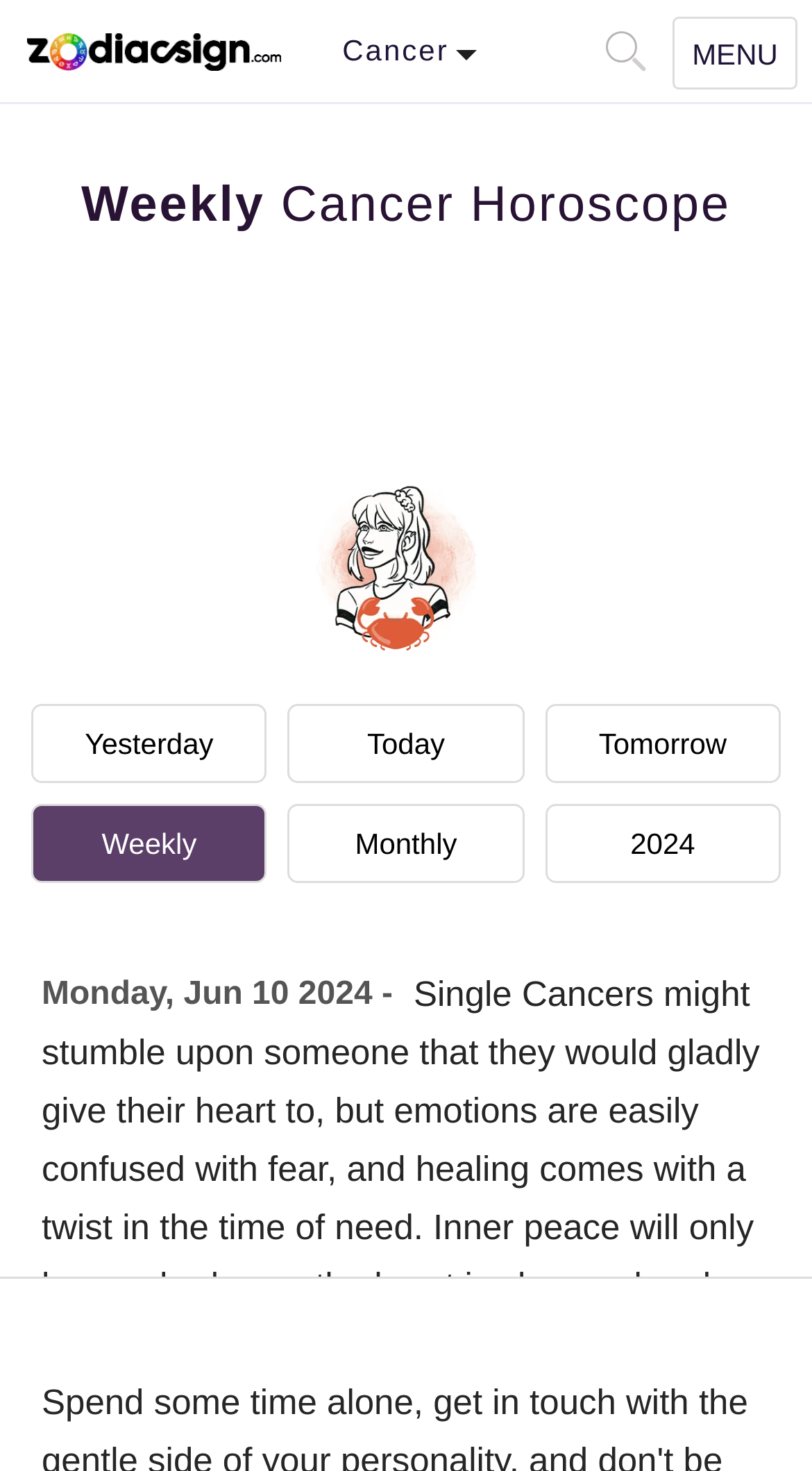Locate the coordinates of the bounding box for the clickable region that fulfills this instruction: "Go to today's horoscope".

[0.355, 0.479, 0.645, 0.532]